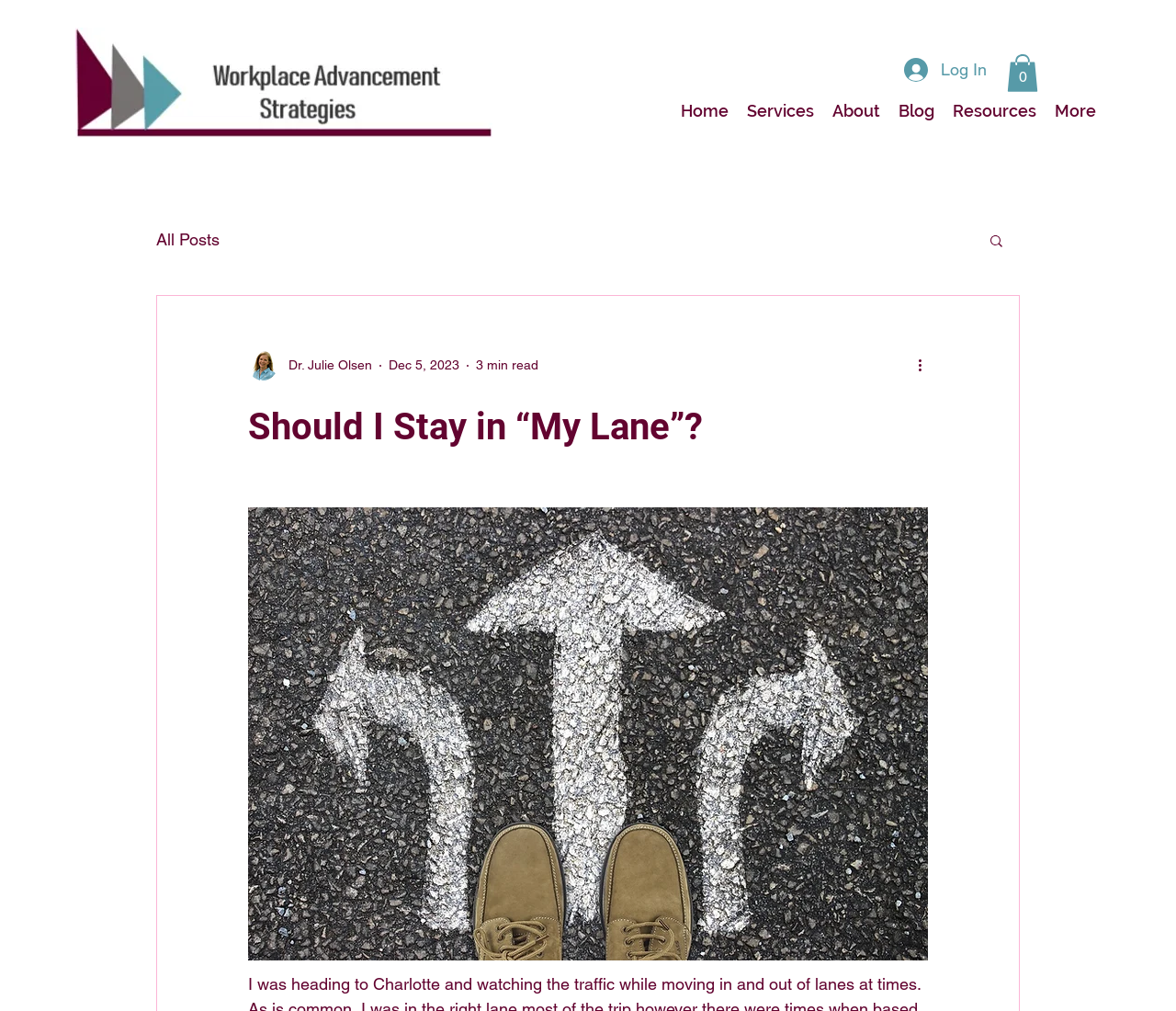Given the element description Blog, identify the bounding box coordinates for the UI element on the webpage screenshot. The format should be (top-left x, top-left y, bottom-right x, bottom-right y), with values between 0 and 1.

[0.756, 0.096, 0.802, 0.124]